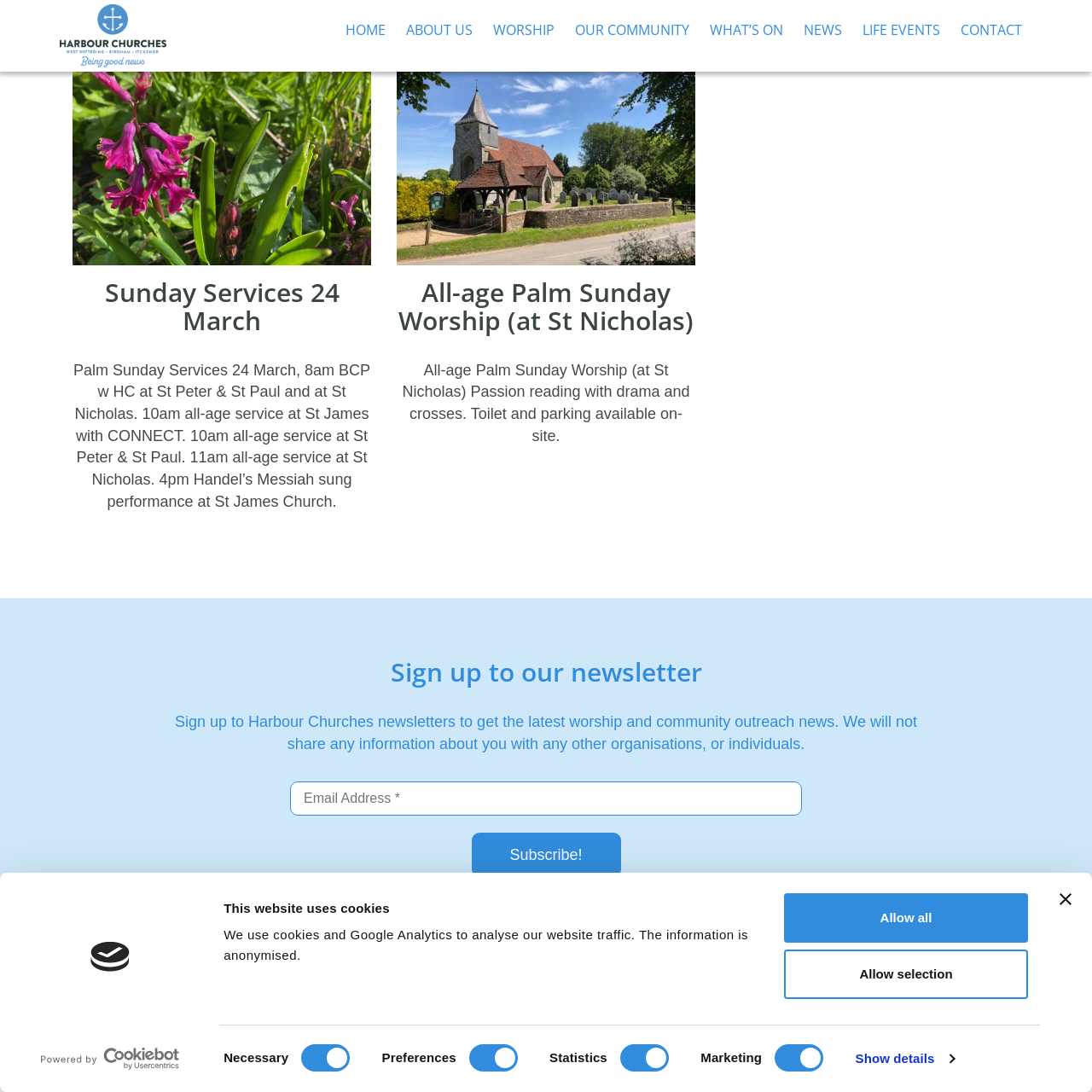Please find and report the bounding box coordinates of the element to click in order to perform the following action: "Go to the HOME page". The coordinates should be expressed as four float numbers between 0 and 1, in the format [left, top, right, bottom].

[0.307, 0.008, 0.362, 0.047]